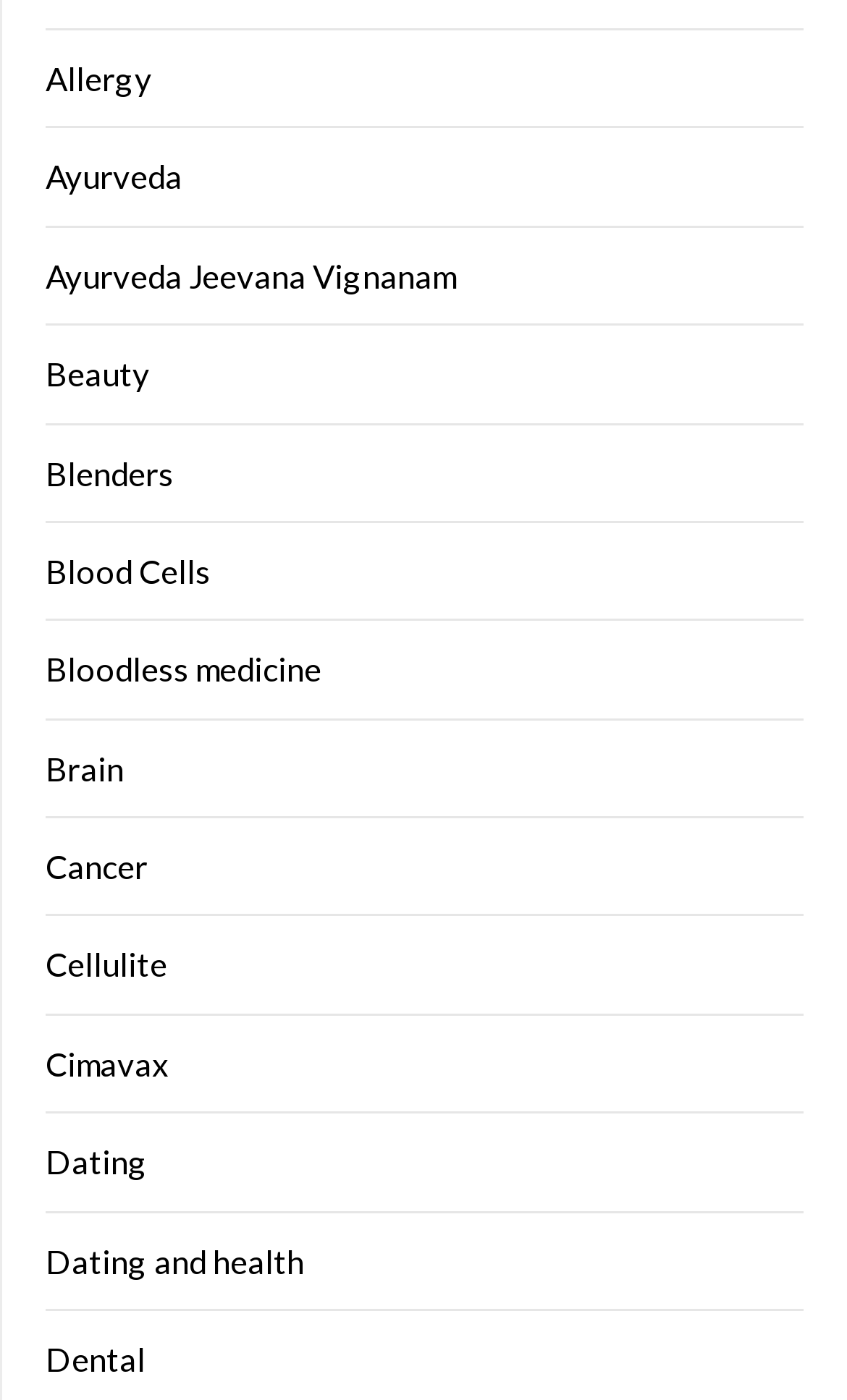Please find the bounding box coordinates of the element that you should click to achieve the following instruction: "Explore Ayurveda". The coordinates should be presented as four float numbers between 0 and 1: [left, top, right, bottom].

[0.054, 0.112, 0.215, 0.14]